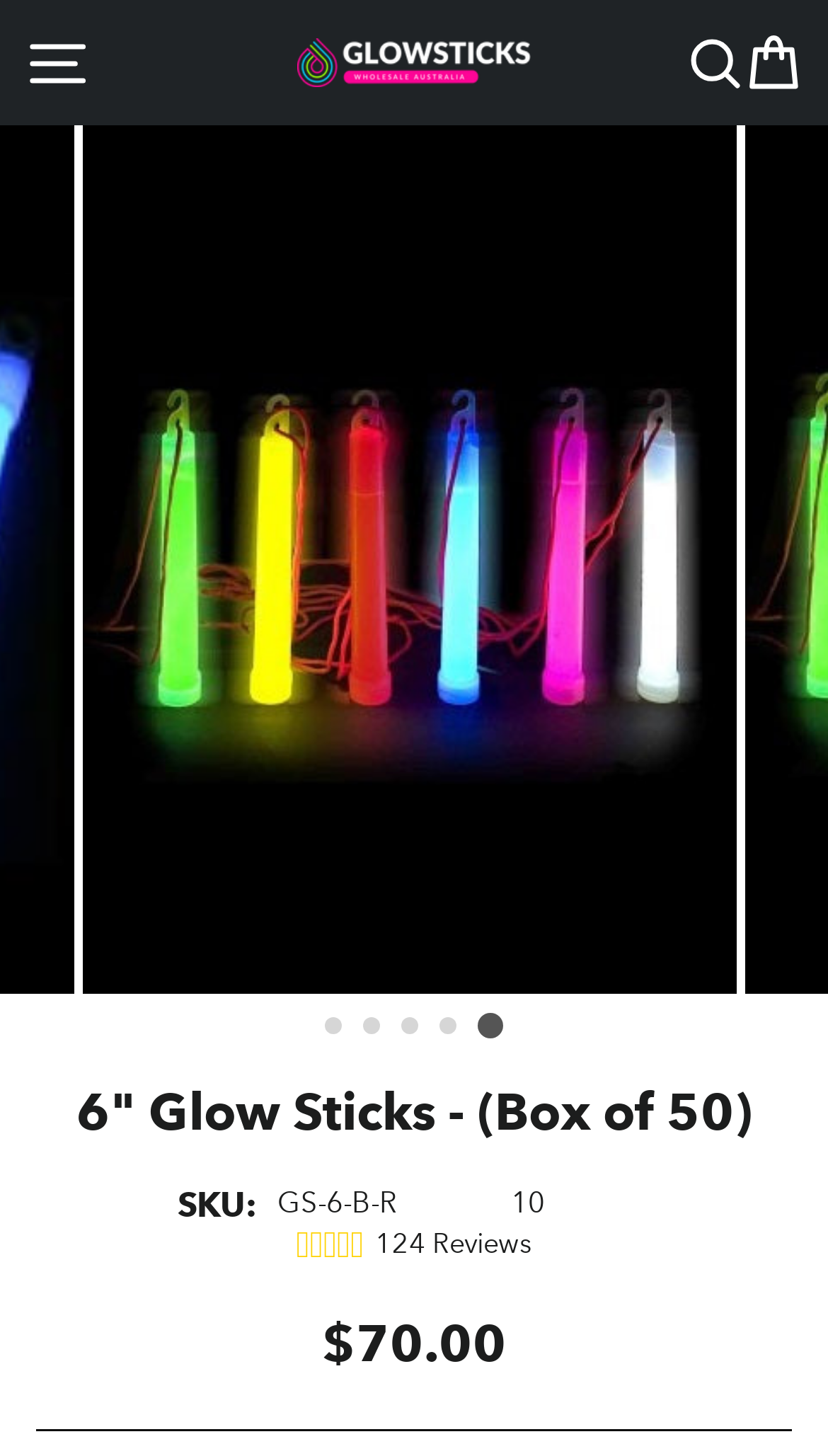Please determine the bounding box coordinates for the element that should be clicked to follow these instructions: "View cart".

[0.888, 0.01, 0.976, 0.076]